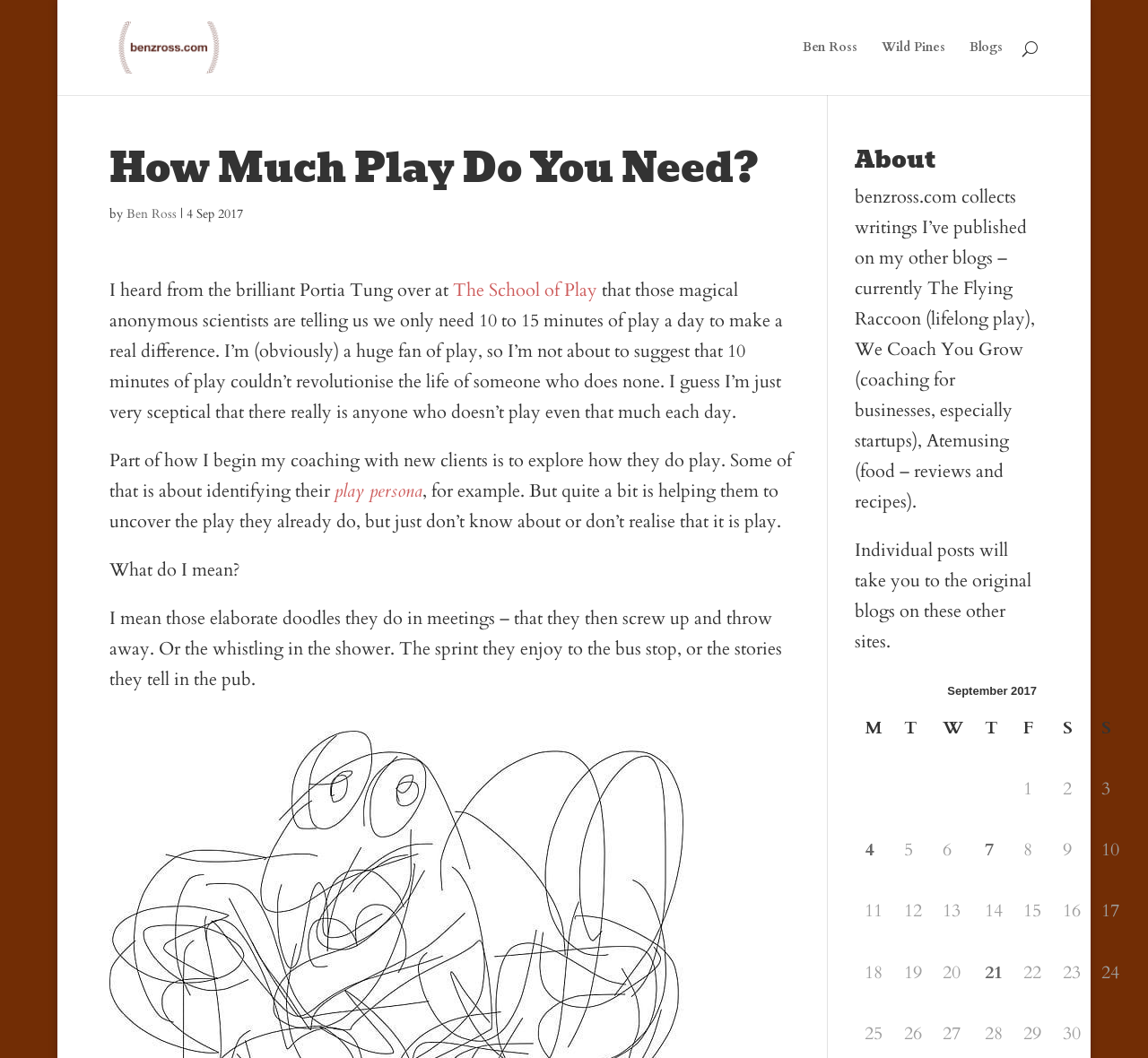What is the topic of the article?
Please give a well-detailed answer to the question.

The topic of the article can be inferred by reading the text, which mentions 'play', 'play persona', and discusses the importance of play in daily life.